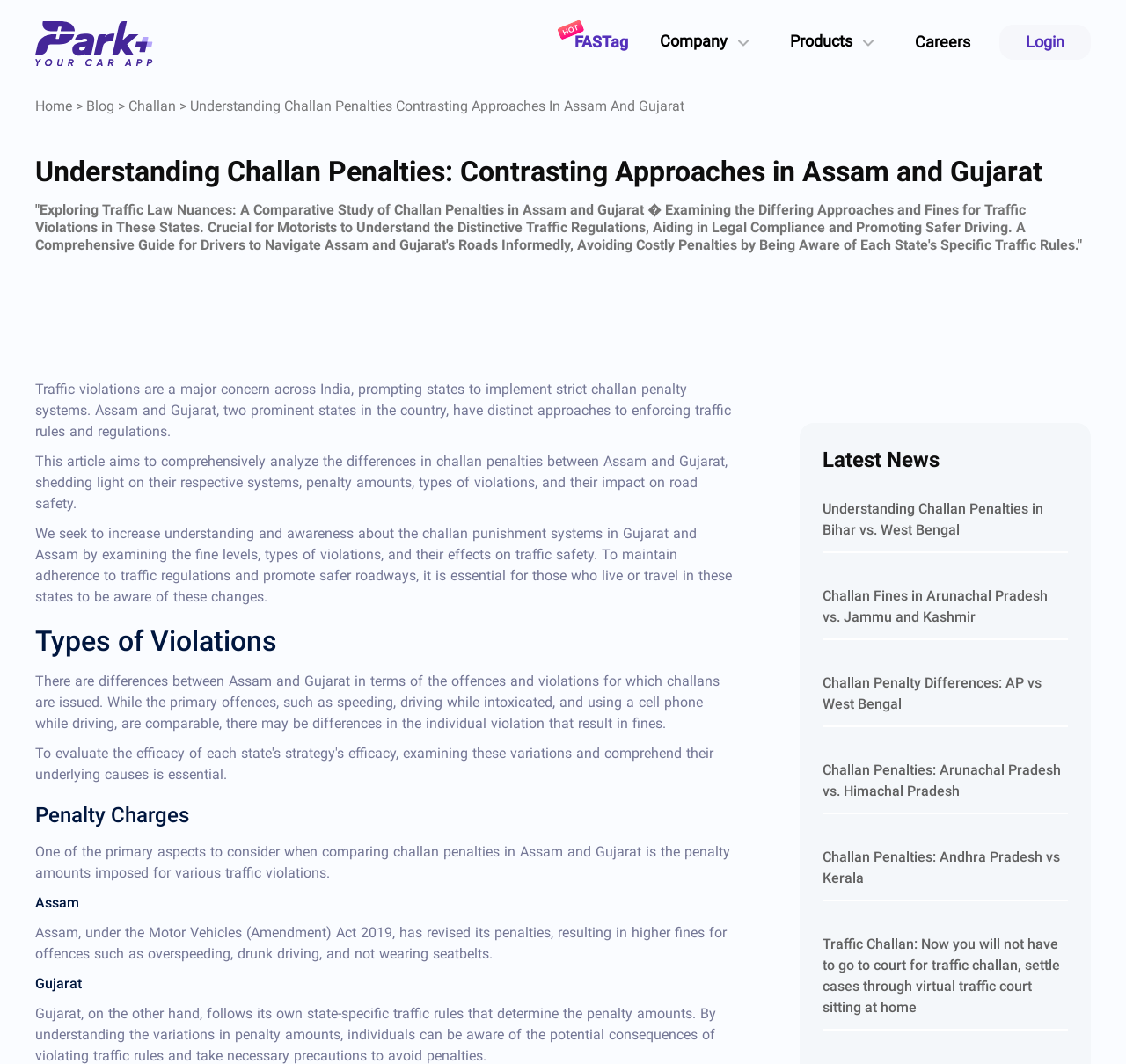Provide the bounding box coordinates of the area you need to click to execute the following instruction: "Click on the 'Login' button".

[0.888, 0.023, 0.969, 0.056]